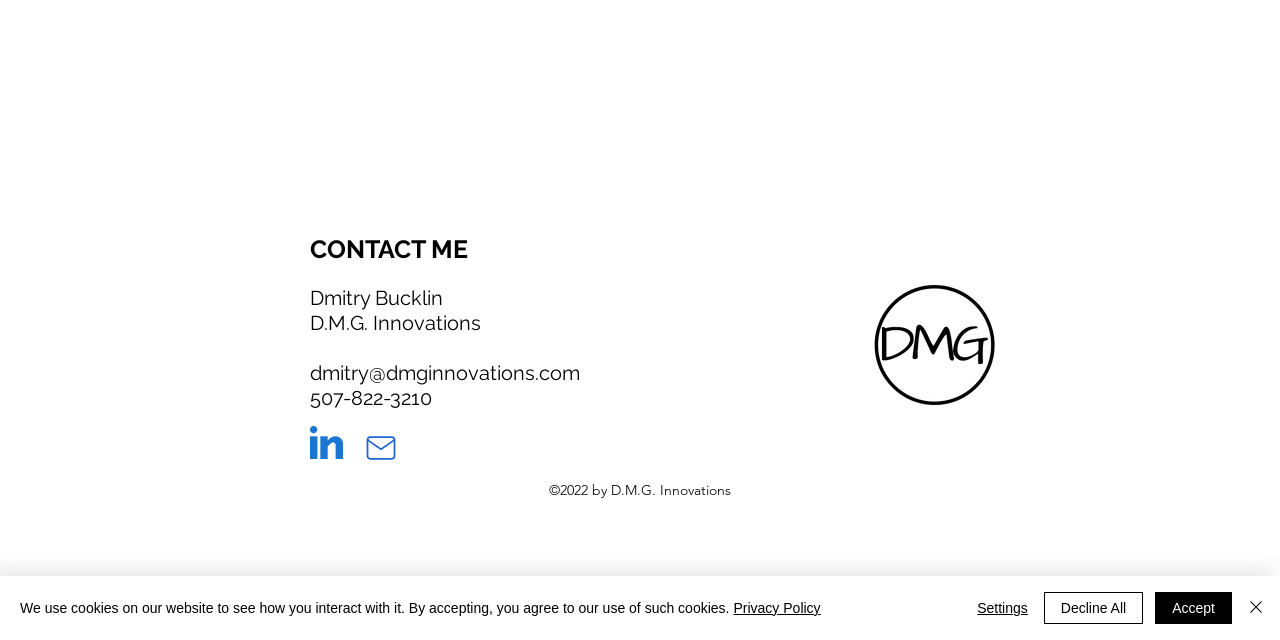Predict the bounding box of the UI element that fits this description: "aria-label="Close"".

[0.972, 0.925, 0.991, 0.975]